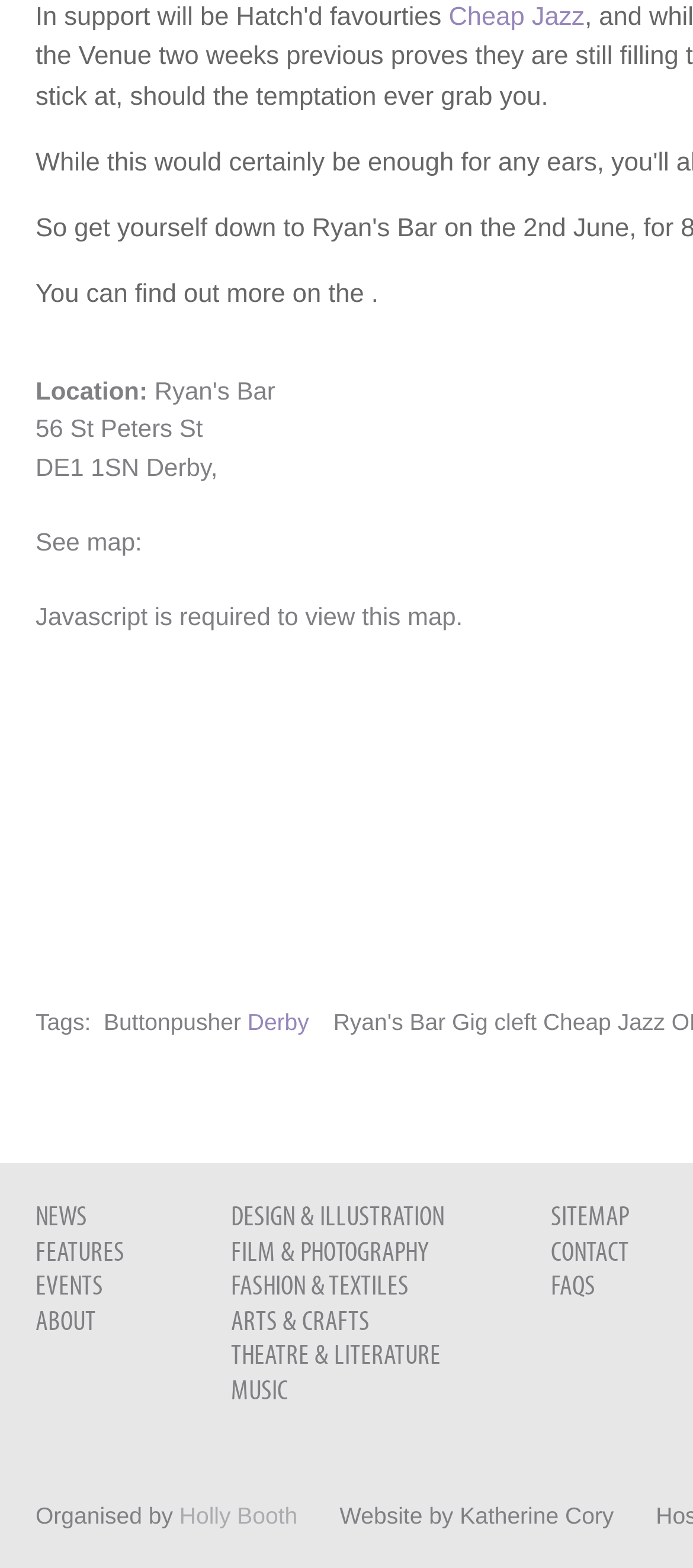What is the warning message displayed on the webpage?
Could you answer the question with a detailed and thorough explanation?

I found the warning message by looking at the static text element [305] which contains the warning message 'Javascript is required to view this map'.